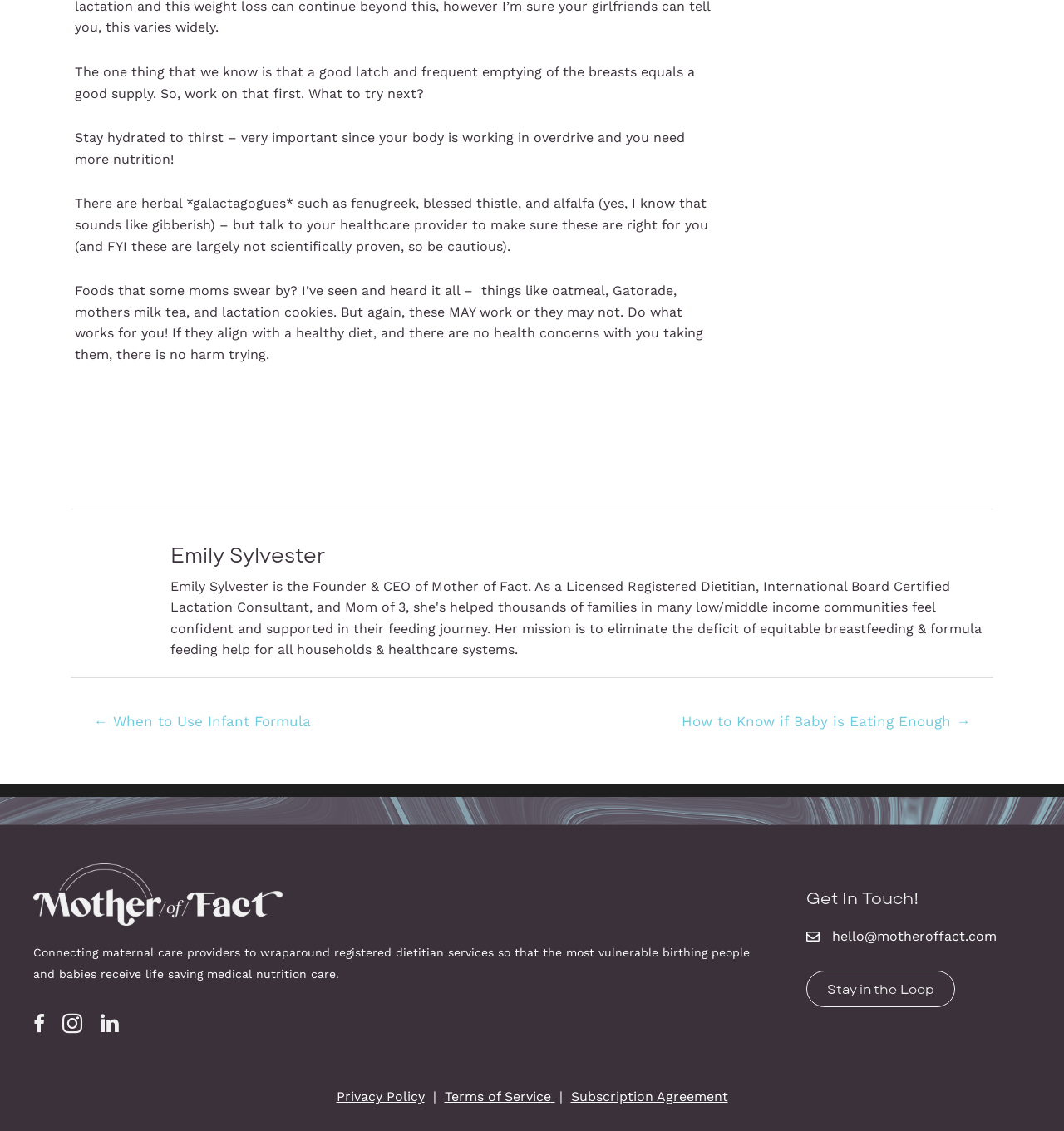Identify the bounding box for the UI element described as: "Terms of Service". Ensure the coordinates are four float numbers between 0 and 1, formatted as [left, top, right, bottom].

[0.418, 0.962, 0.518, 0.976]